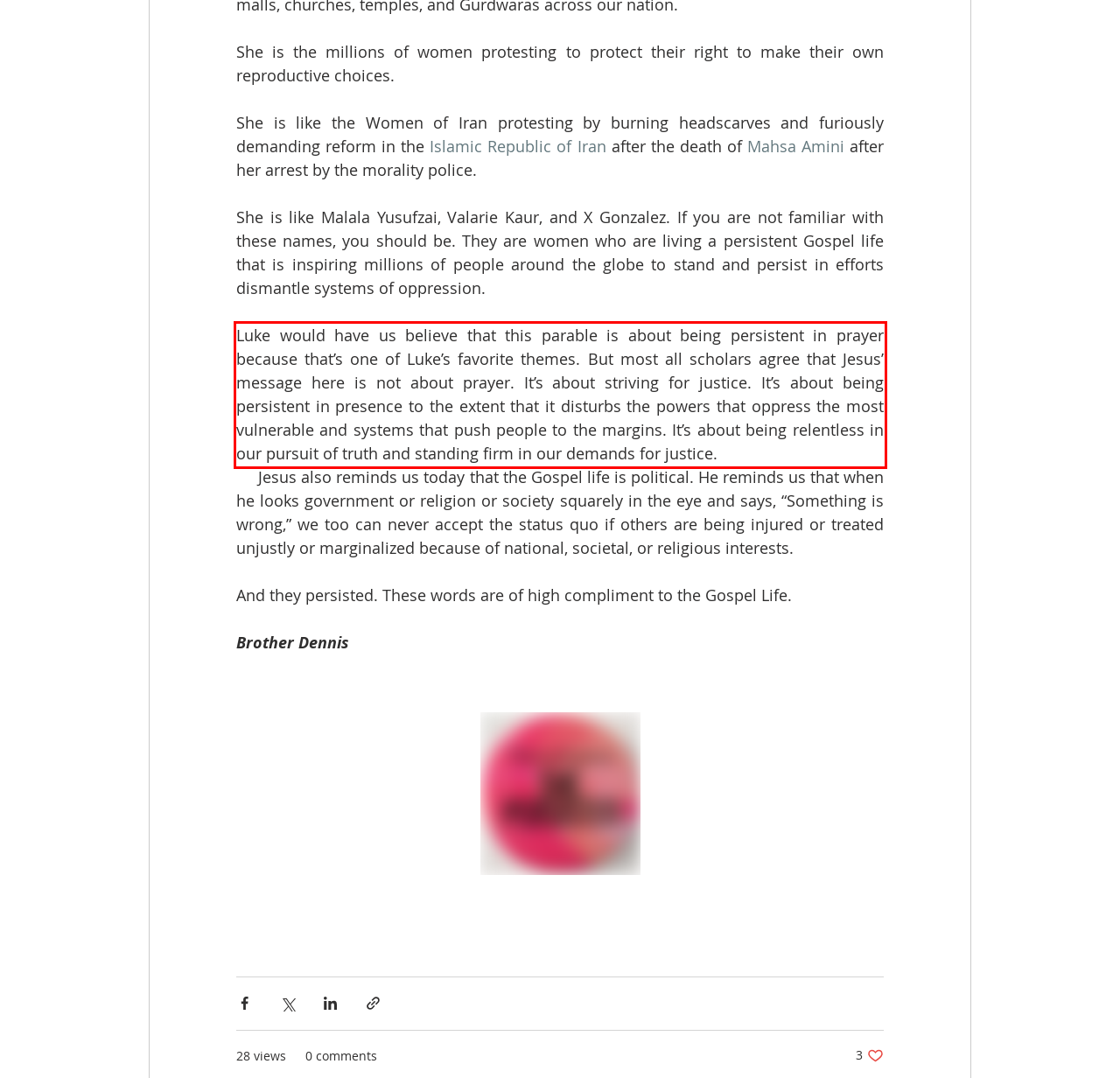Using OCR, extract the text content found within the red bounding box in the given webpage screenshot.

Luke would have us believe that this parable is about being persistent in prayer because that’s one of Luke’s favorite themes. But most all scholars agree that Jesus’ message here is not about prayer. It’s about striving for justice. It’s about being persistent in presence to the extent that it disturbs the powers that oppress the most vulnerable and systems that push people to the margins. It’s about being relentless in our pursuit of truth and standing firm in our demands for justice.